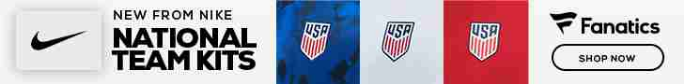What is the purpose of the call-to-action?
Answer with a single word or phrase by referring to the visual content.

To shop now